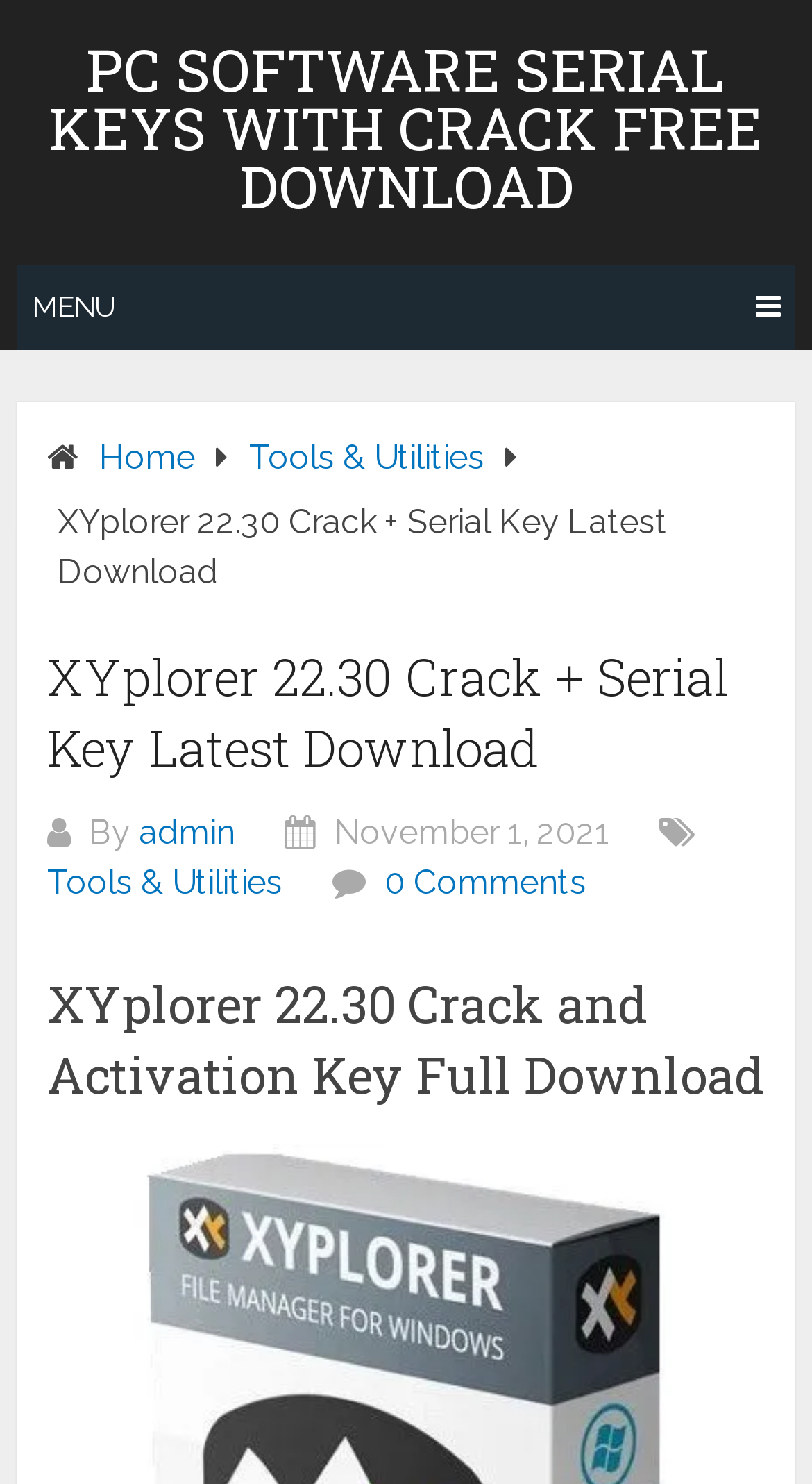What is the name of the software being discussed?
Please craft a detailed and exhaustive response to the question.

The name of the software being discussed can be found in the heading 'XYplorer 22.30 Crack + Serial Key Latest Download' and also in the heading 'XYplorer 22.30 Crack and Activation Key Full Download'. This suggests that the webpage is focused on providing information about XYplorer 22.30.